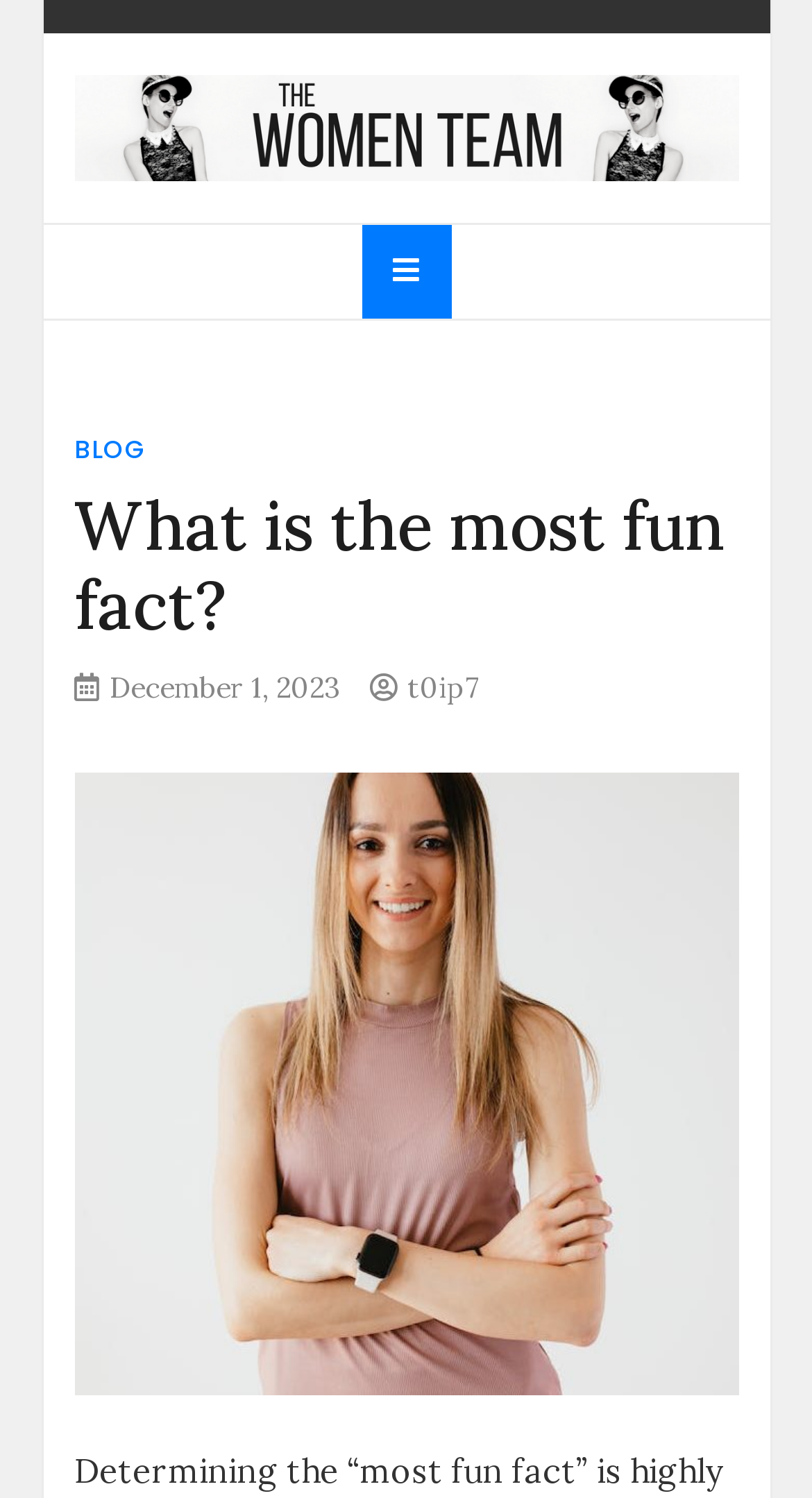Locate the bounding box of the UI element described in the following text: "Blog".

[0.091, 0.287, 0.181, 0.312]